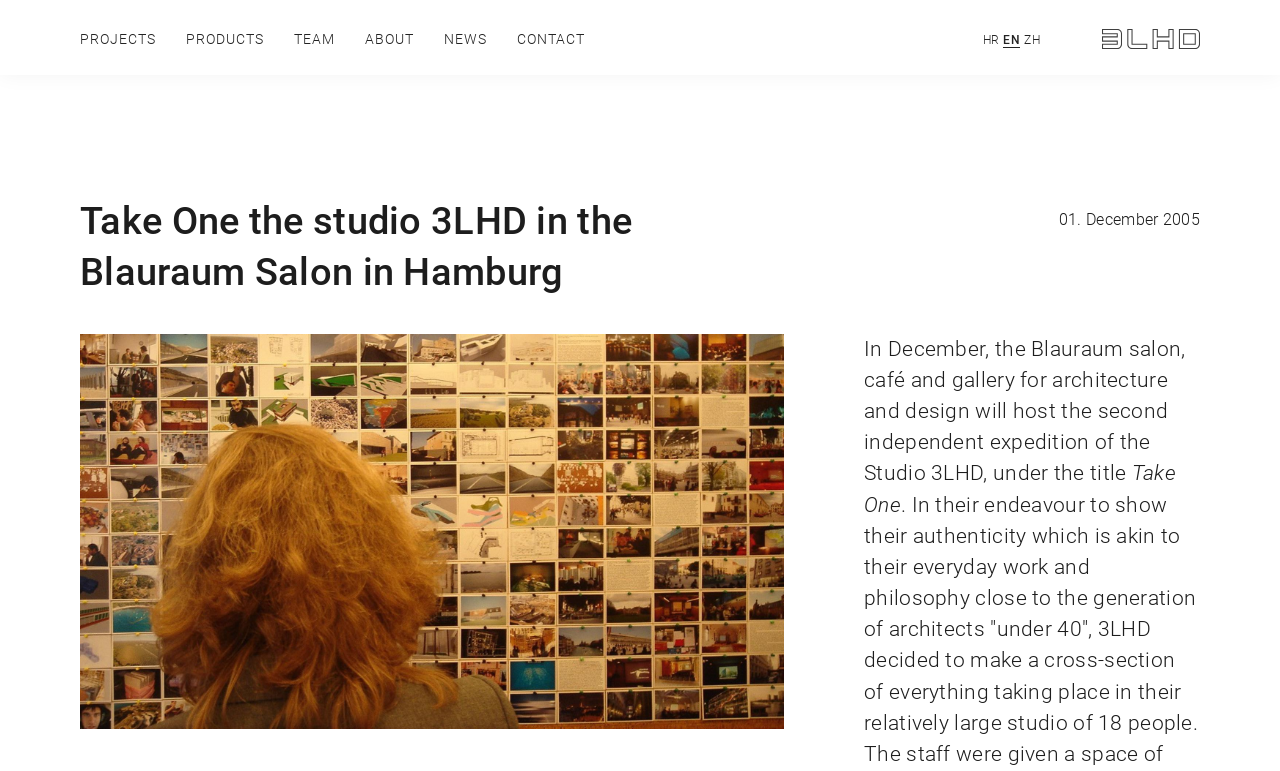Please provide a detailed answer to the question below based on the screenshot: 
How many images are there on the webpage?

I found one image on the webpage, which is located at the top right corner and has no alternative text.